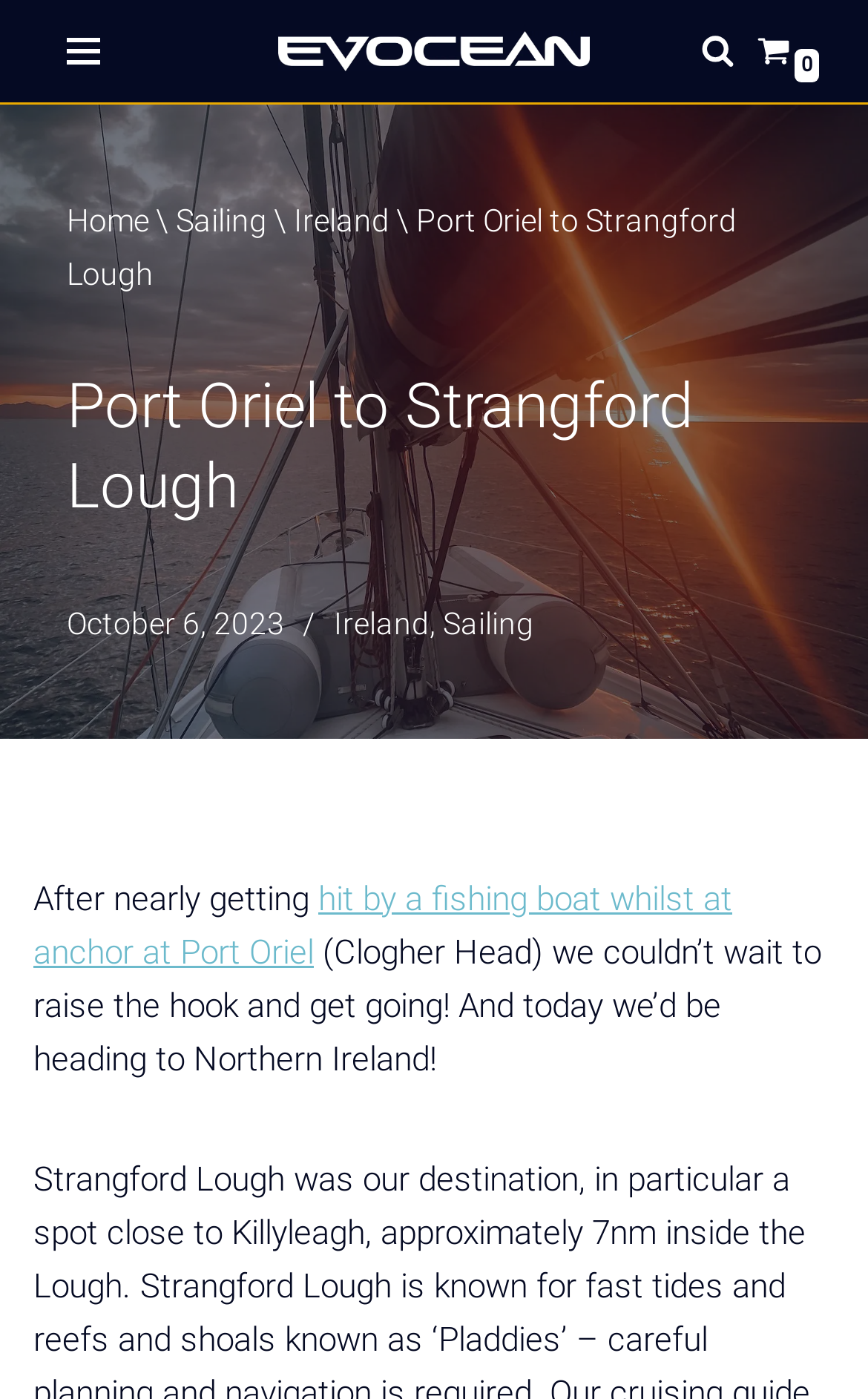Please locate the bounding box coordinates of the element that should be clicked to complete the given instruction: "View Cart".

[0.872, 0.025, 0.91, 0.048]